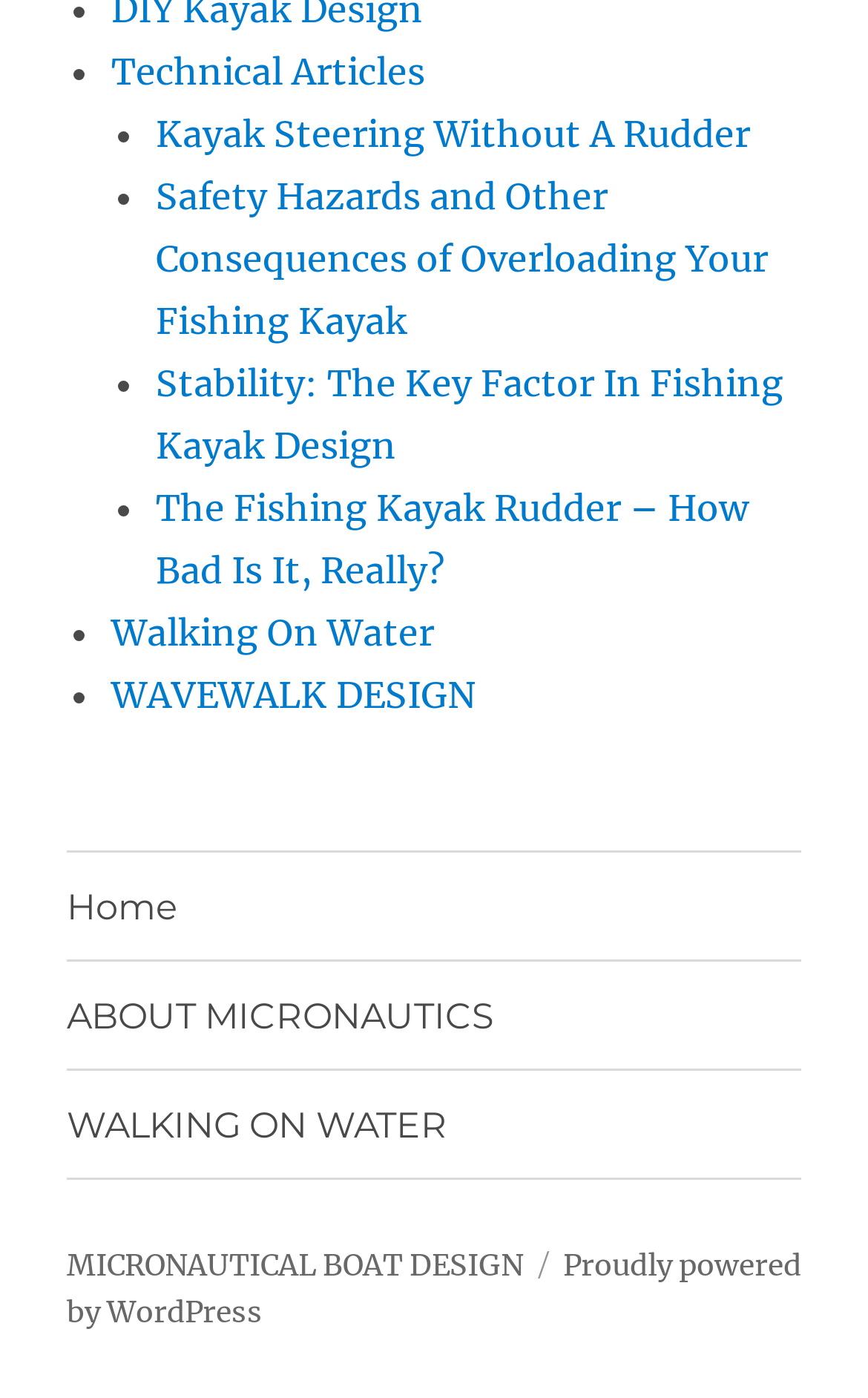Please identify the bounding box coordinates of the clickable area that will fulfill the following instruction: "Visit Home page". The coordinates should be in the format of four float numbers between 0 and 1, i.e., [left, top, right, bottom].

[0.077, 0.61, 0.923, 0.687]